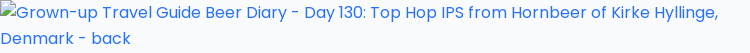Please give a succinct answer to the question in one word or phrase:
What type of beer is featured in the image?

IPA